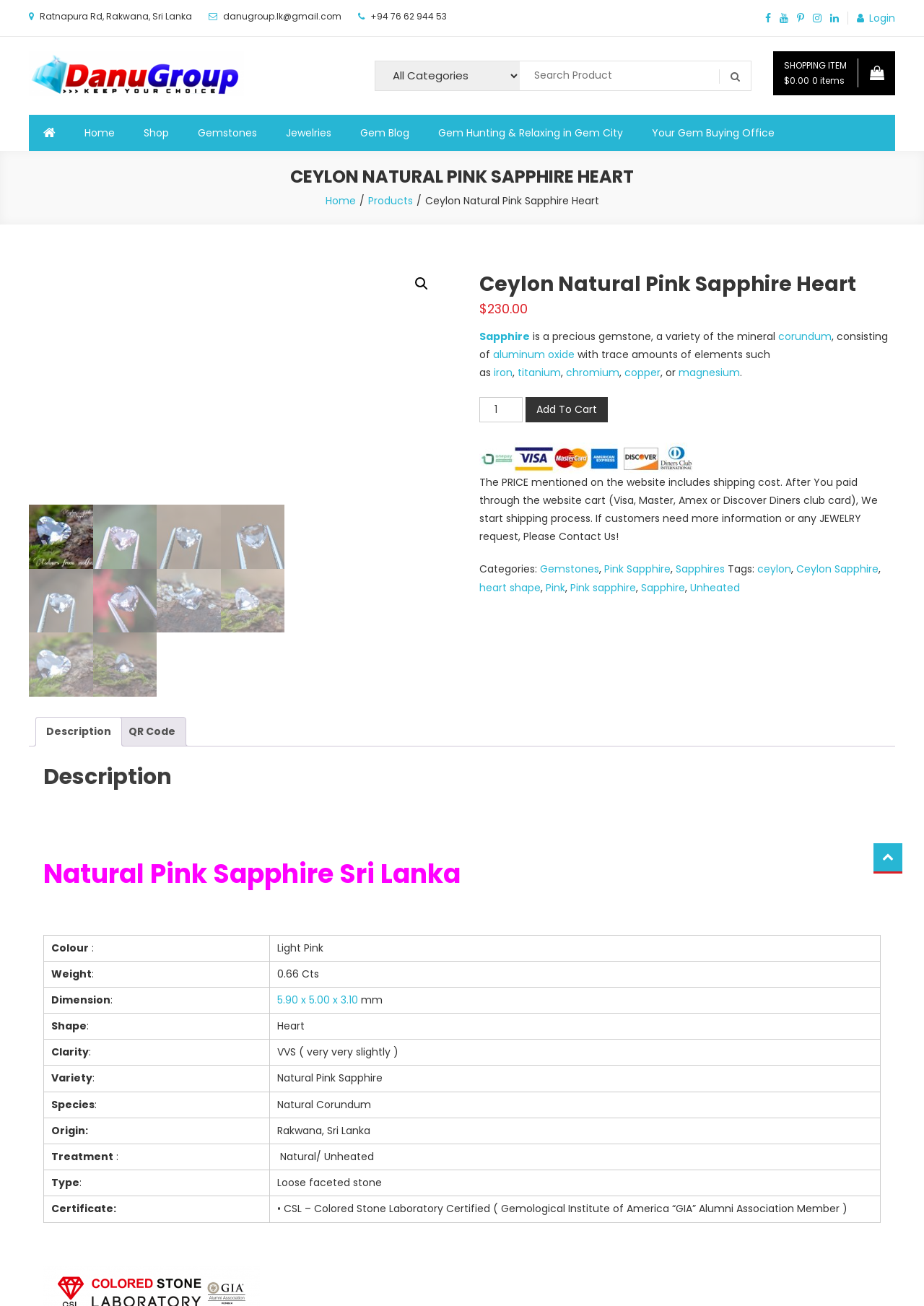Please find and provide the title of the webpage.

CEYLON NATURAL PINK SAPPHIRE HEART